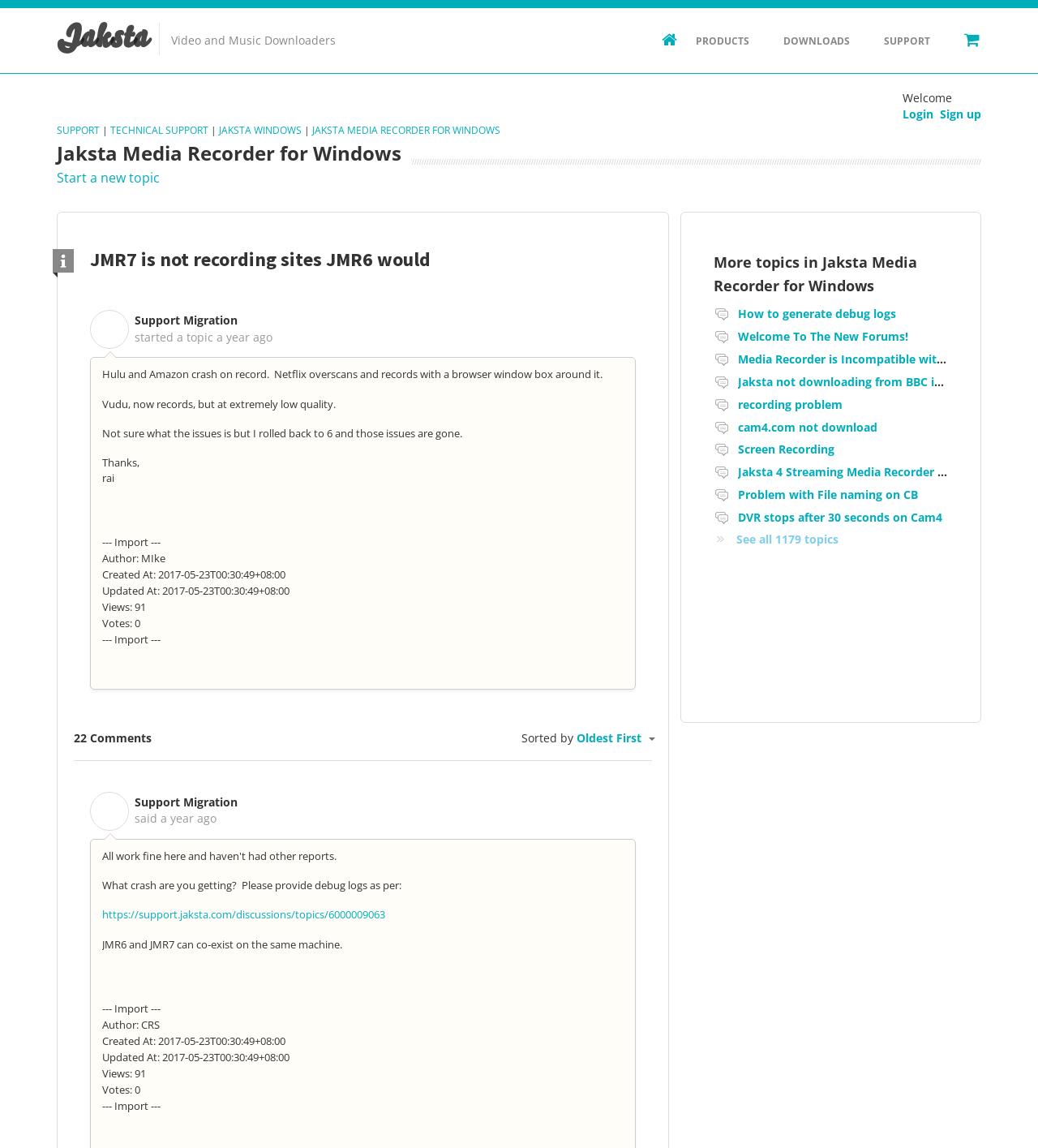Highlight the bounding box coordinates of the region I should click on to meet the following instruction: "Start a new topic".

[0.055, 0.147, 0.154, 0.163]